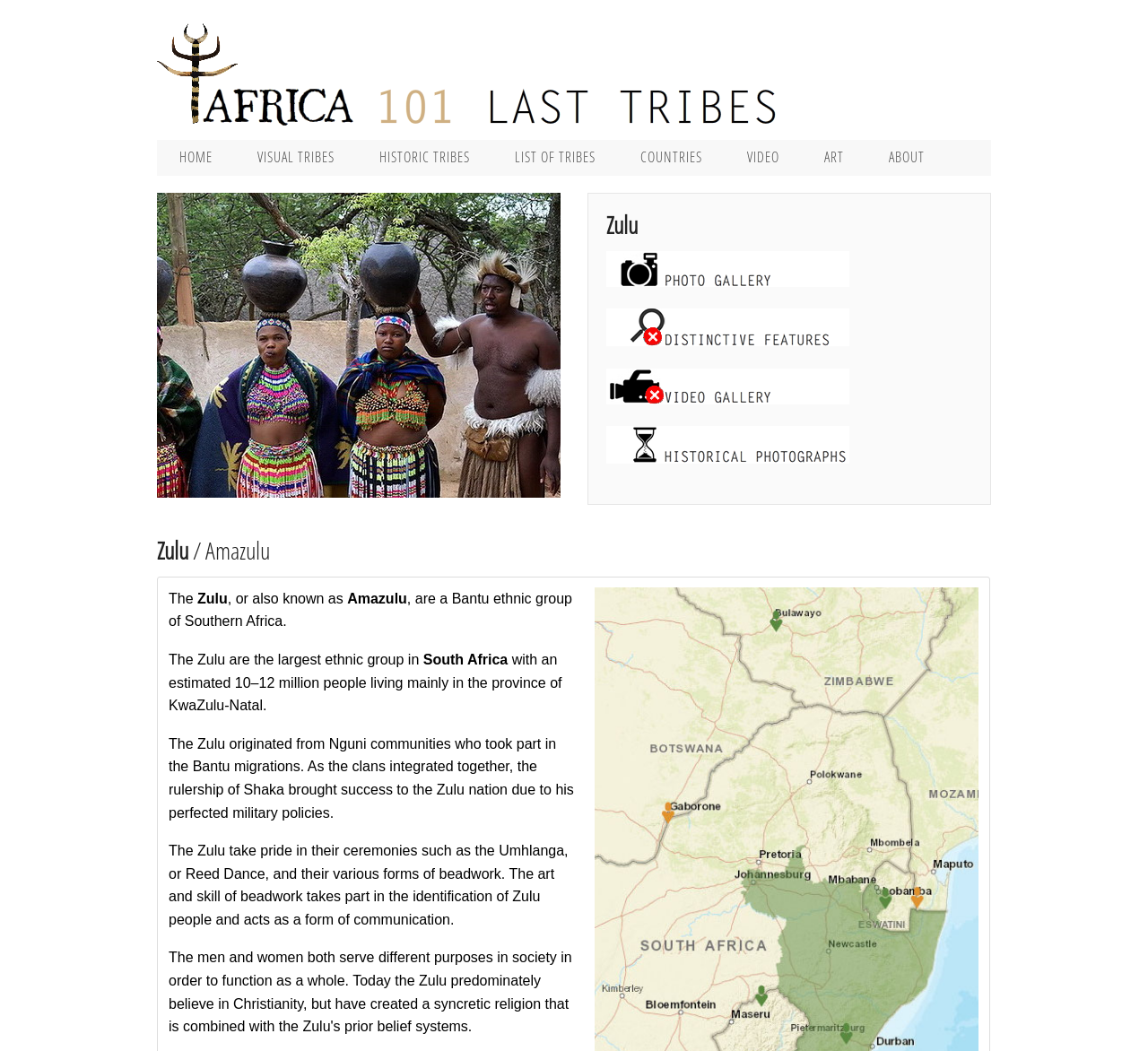What is the name of the tribe featured in the main image?
Please give a detailed answer to the question using the information shown in the image.

The main image has an OCR text 'Zulu people', which indicates that the tribe featured in the main image is the Zulu people.